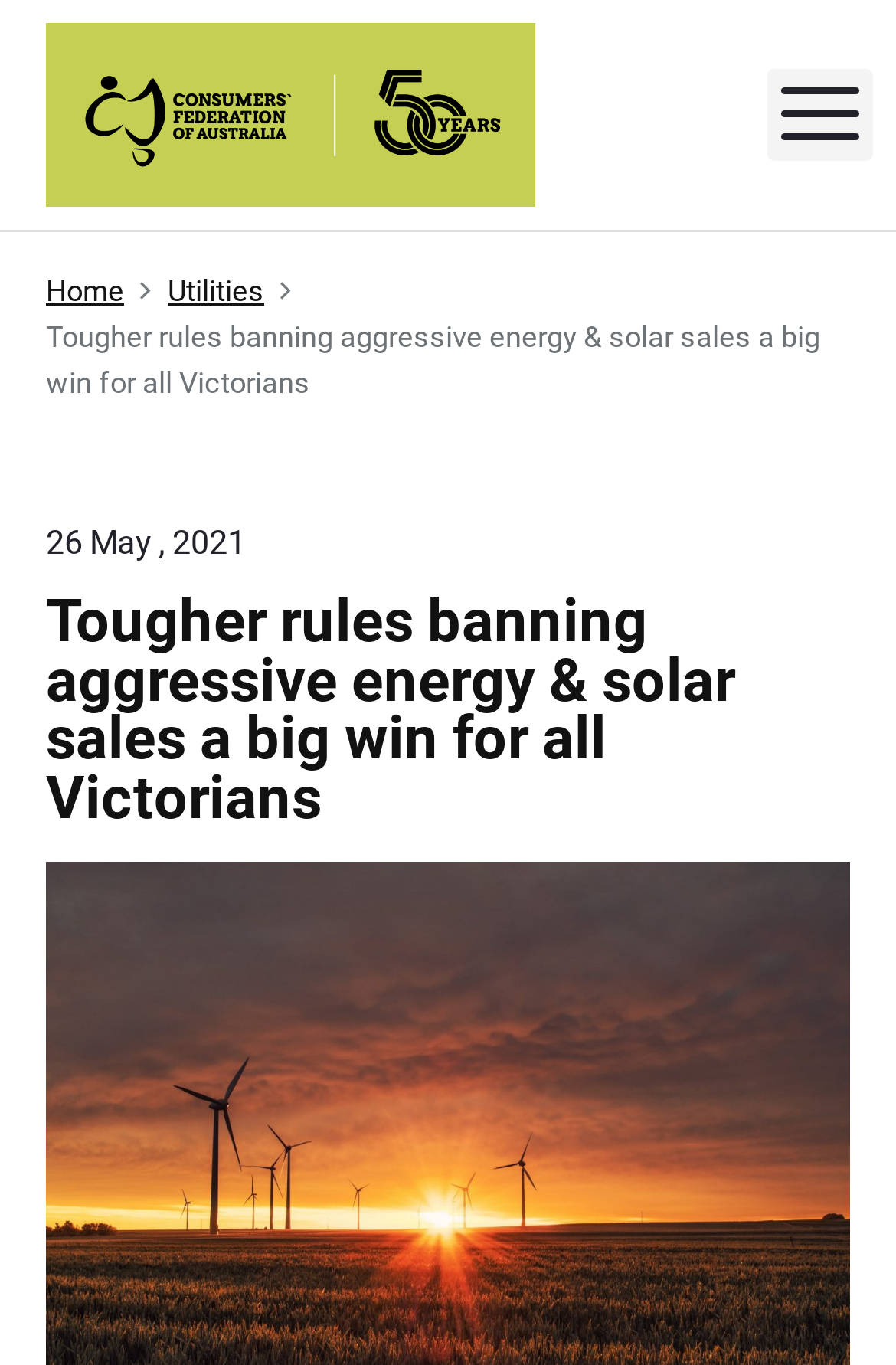Please respond to the question using a single word or phrase:
What is the topic of the article?

Tougher rules banning aggressive energy & solar sales